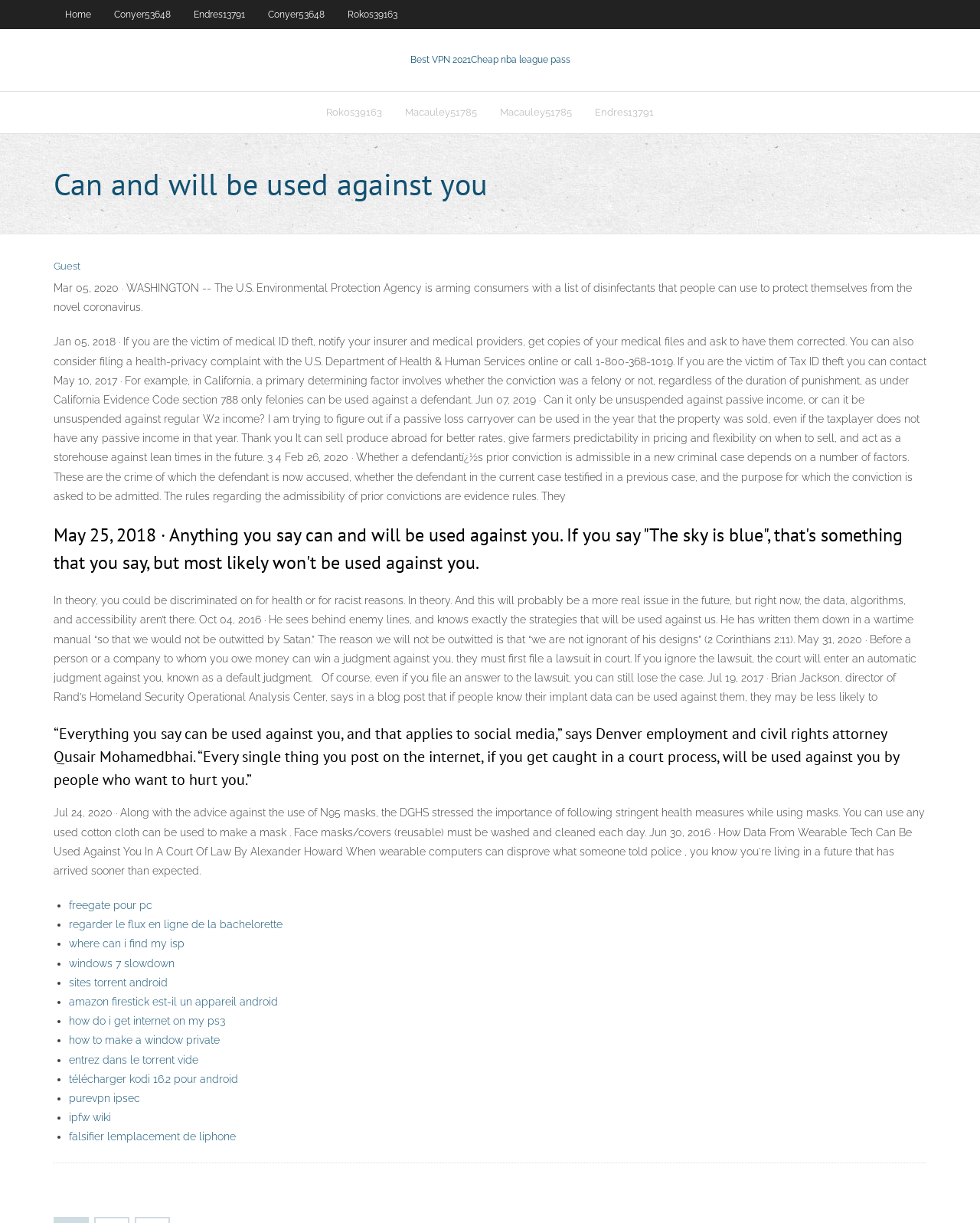Answer this question using a single word or a brief phrase:
What is the purpose of the links at the bottom of the page?

To provide related resources